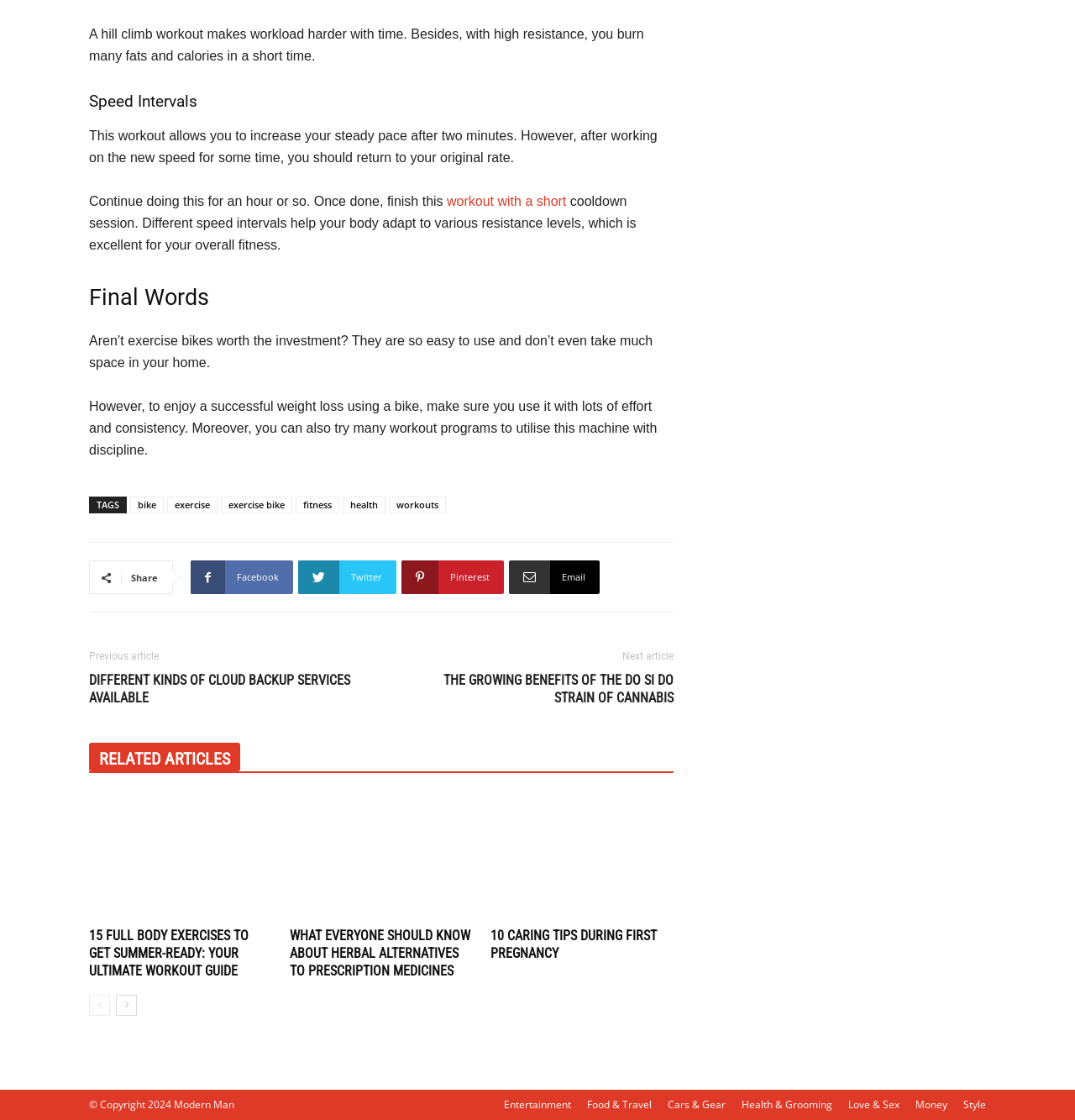What is the title of the second related article?
Look at the image and respond with a one-word or short phrase answer.

What Everyone Should Know About Herbal Alternatives to Prescription Medicines